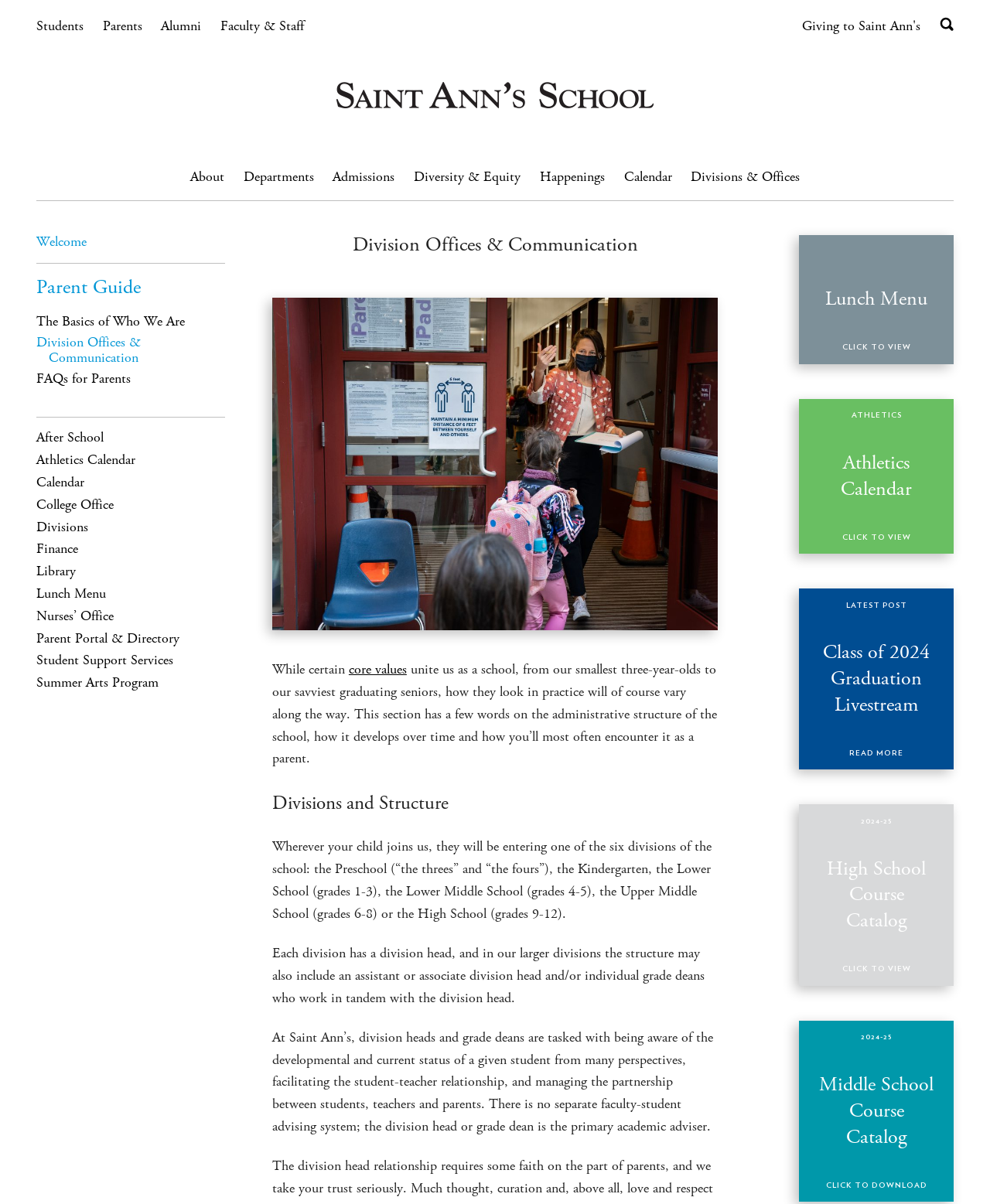Please specify the bounding box coordinates of the clickable region to carry out the following instruction: "View Giving to Saint Ann's". The coordinates should be four float numbers between 0 and 1, in the format [left, top, right, bottom].

[0.81, 0.016, 0.93, 0.028]